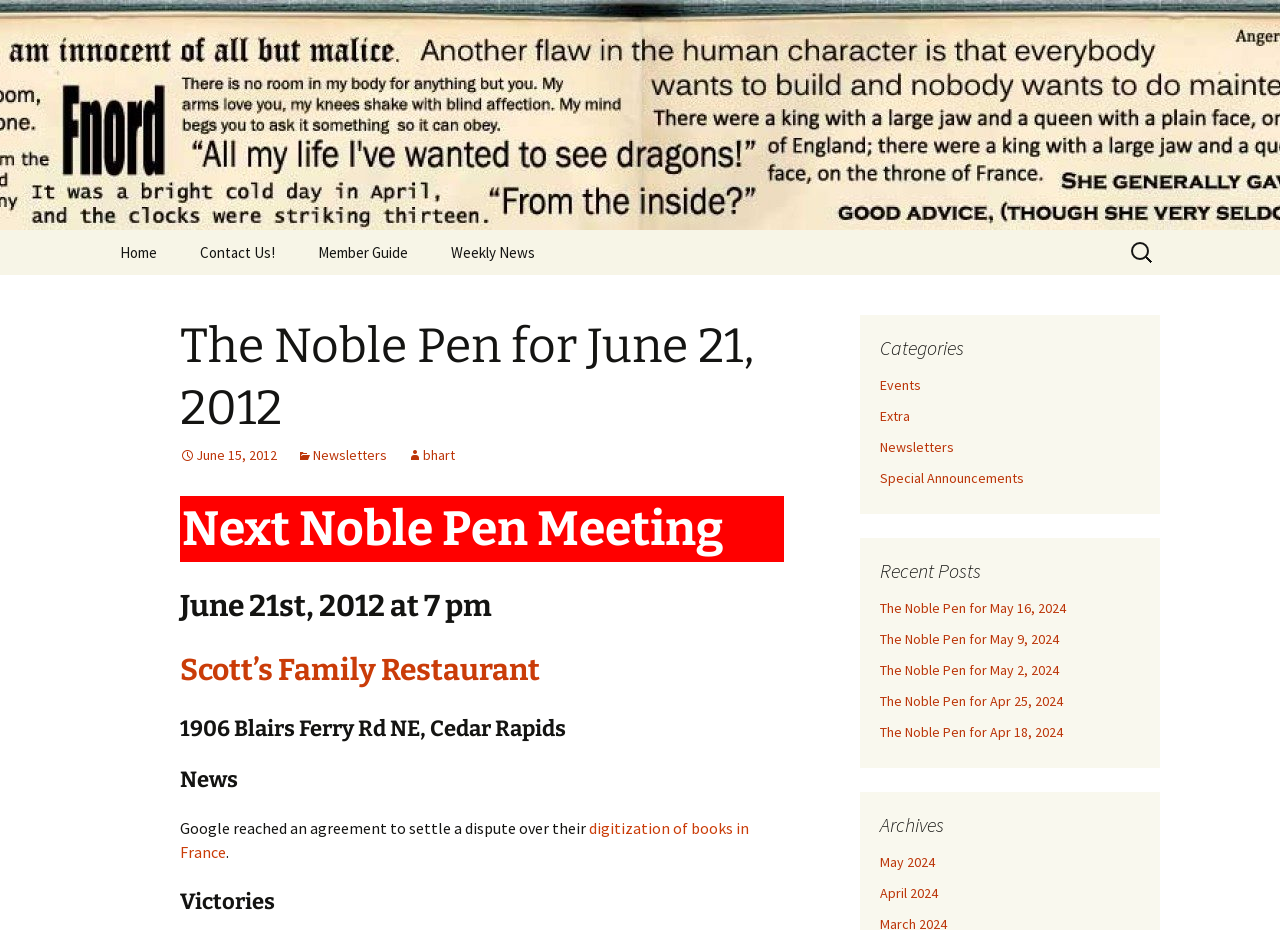Identify the bounding box coordinates of the region that needs to be clicked to carry out this instruction: "Check the next Noble Pen meeting". Provide these coordinates as four float numbers ranging from 0 to 1, i.e., [left, top, right, bottom].

[0.141, 0.533, 0.612, 0.604]